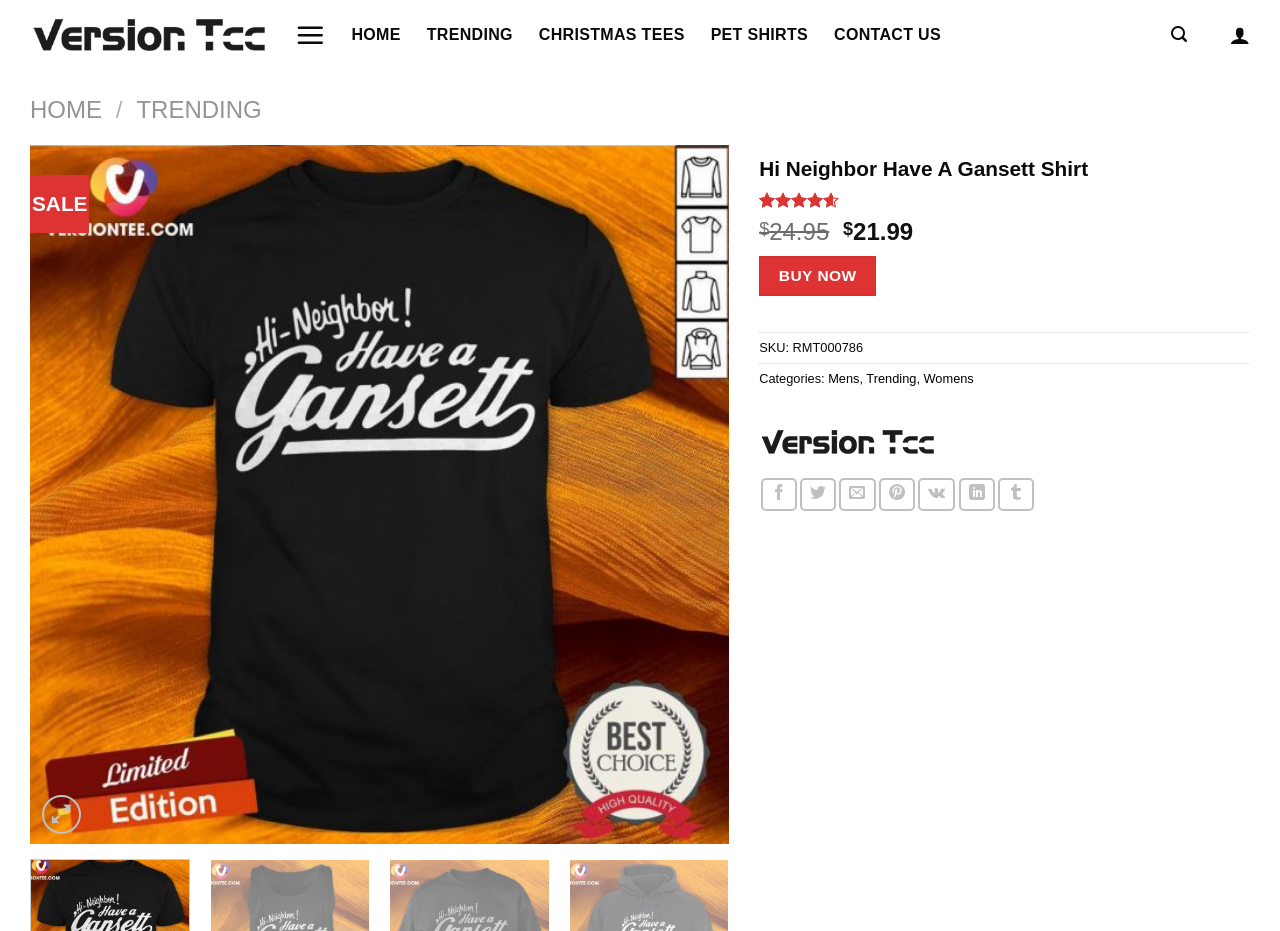Please pinpoint the bounding box coordinates for the region I should click to adhere to this instruction: "Share on Facebook".

[0.594, 0.513, 0.623, 0.549]